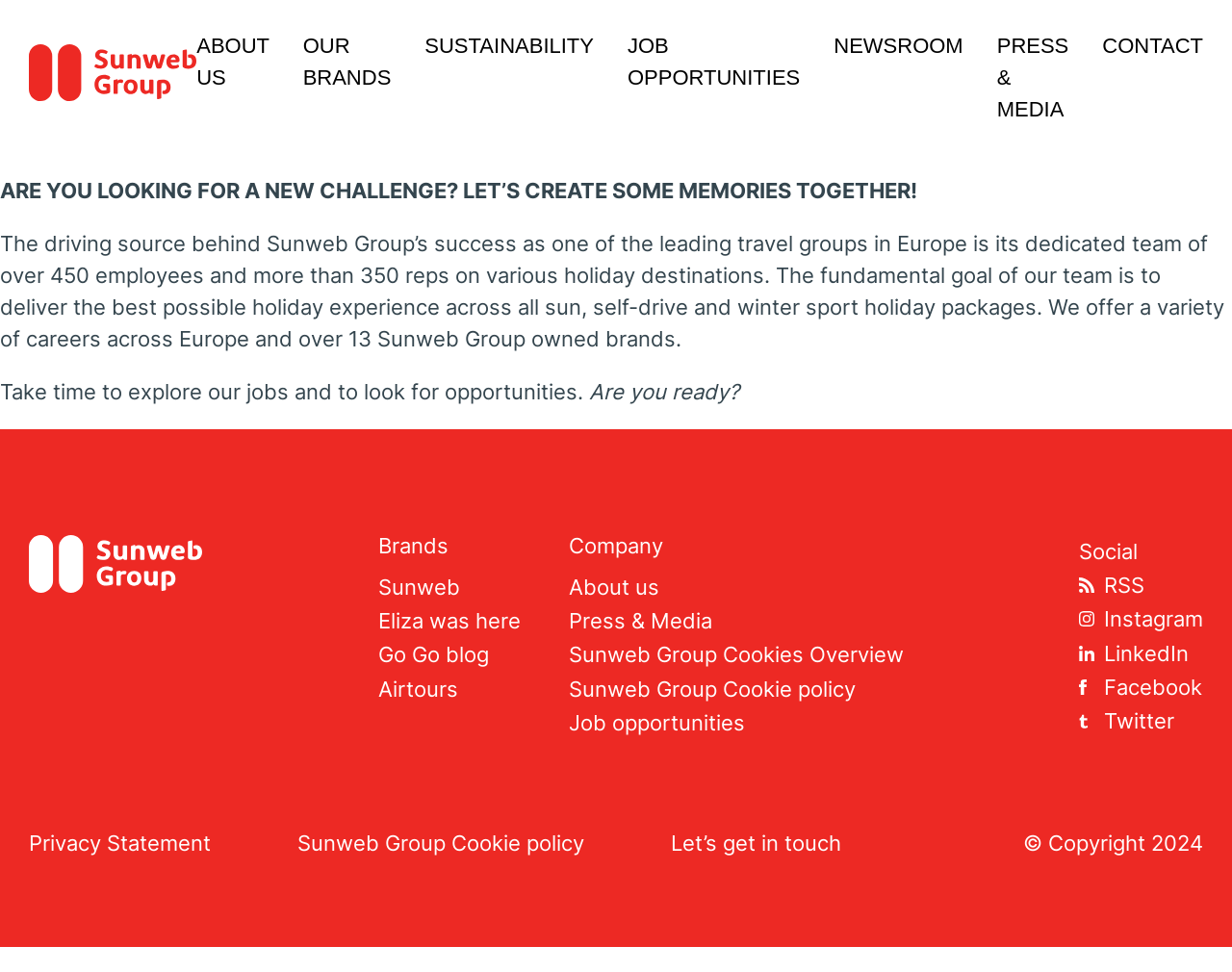Give a detailed overview of the webpage's appearance and contents.

The webpage is about job opportunities at Sunweb Group, a leading travel company in Europe. At the top left corner, there is a logo of Sunweb Group, which is also a link to the company's homepage. Next to the logo, there are several links to different sections of the website, including "About Us", "Our Brands", "Sustainability", "Job Opportunities", "Newsroom", "Press & Media", and "Contact".

Below the navigation links, there is a prominent heading that reads "ARE YOU LOOKING FOR A NEW CHALLENGE? LET’S CREATE SOME MEMORIES TOGETHER!" followed by a brief description of the company's mission and values. The text explains that Sunweb Group is dedicated to delivering the best possible holiday experience across all sun, self-drive, and winter sport holiday packages.

On the left side of the page, there is a section that lists various job opportunities at Sunweb Group, with a call-to-action to "Take time to explore our jobs and to look for opportunities." Below this section, there is a heading that reads "Brands" with links to several brands owned by Sunweb Group, including Sunweb, Eliza was here, Go Go blog, and Airtours.

To the right of the brands section, there is a section titled "Company" with links to pages about the company, including "About us", "Press & Media", and "Job opportunities". Further down the page, there is a section titled "Social" with links to Sunweb Group's social media profiles, including RSS, Instagram, LinkedIn, Facebook, and Twitter.

At the bottom of the page, there are several links to pages related to privacy and cookies, including "Privacy Statement" and "Sunweb Group Cookie policy". There is also a link to "Let’s get in touch" and a copyright notice that reads "© Copyright 2024".